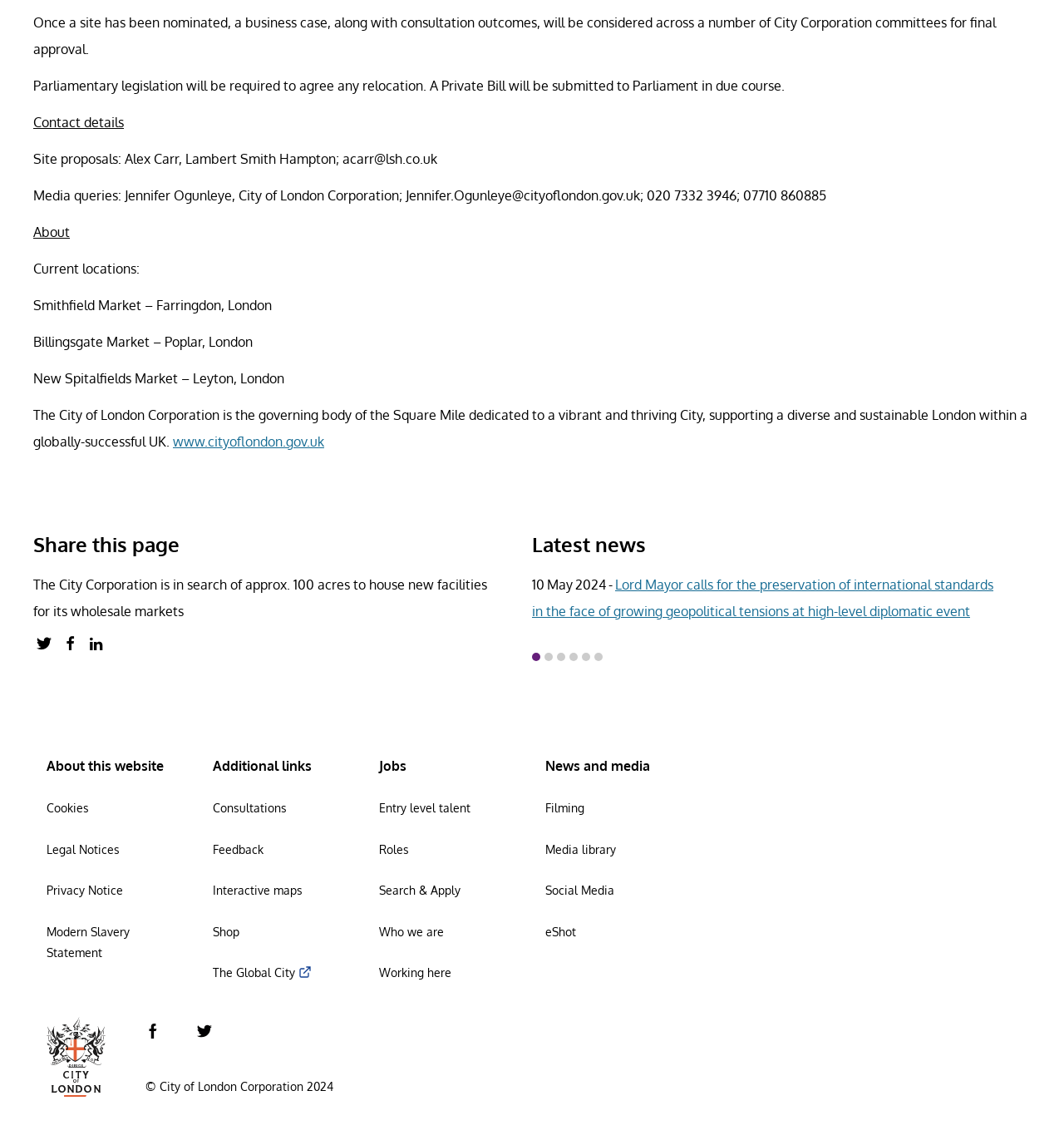Please specify the coordinates of the bounding box for the element that should be clicked to carry out this instruction: "Get online video downloader". The coordinates must be four float numbers between 0 and 1, formatted as [left, top, right, bottom].

None